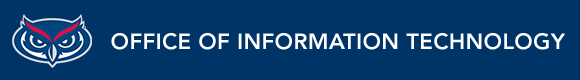What is the color scheme of the stylized owl emblem?
Using the information from the image, provide a comprehensive answer to the question.

The color scheme of the stylized owl emblem is red, white, and blue because the caption describes the emblem as having a striking color scheme of red, white, and blue.